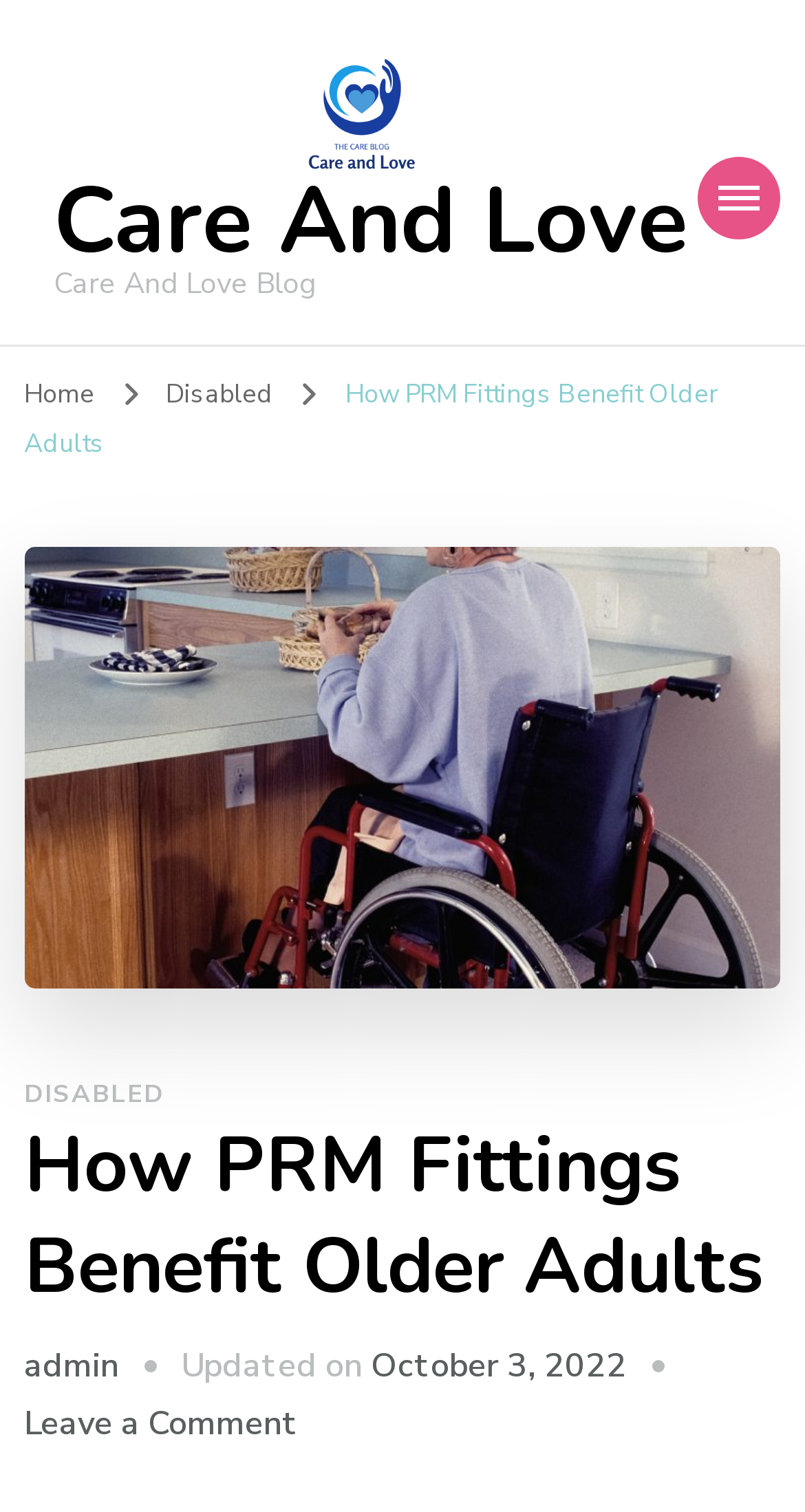Please identify the bounding box coordinates of where to click in order to follow the instruction: "view the current article".

[0.03, 0.248, 0.89, 0.304]